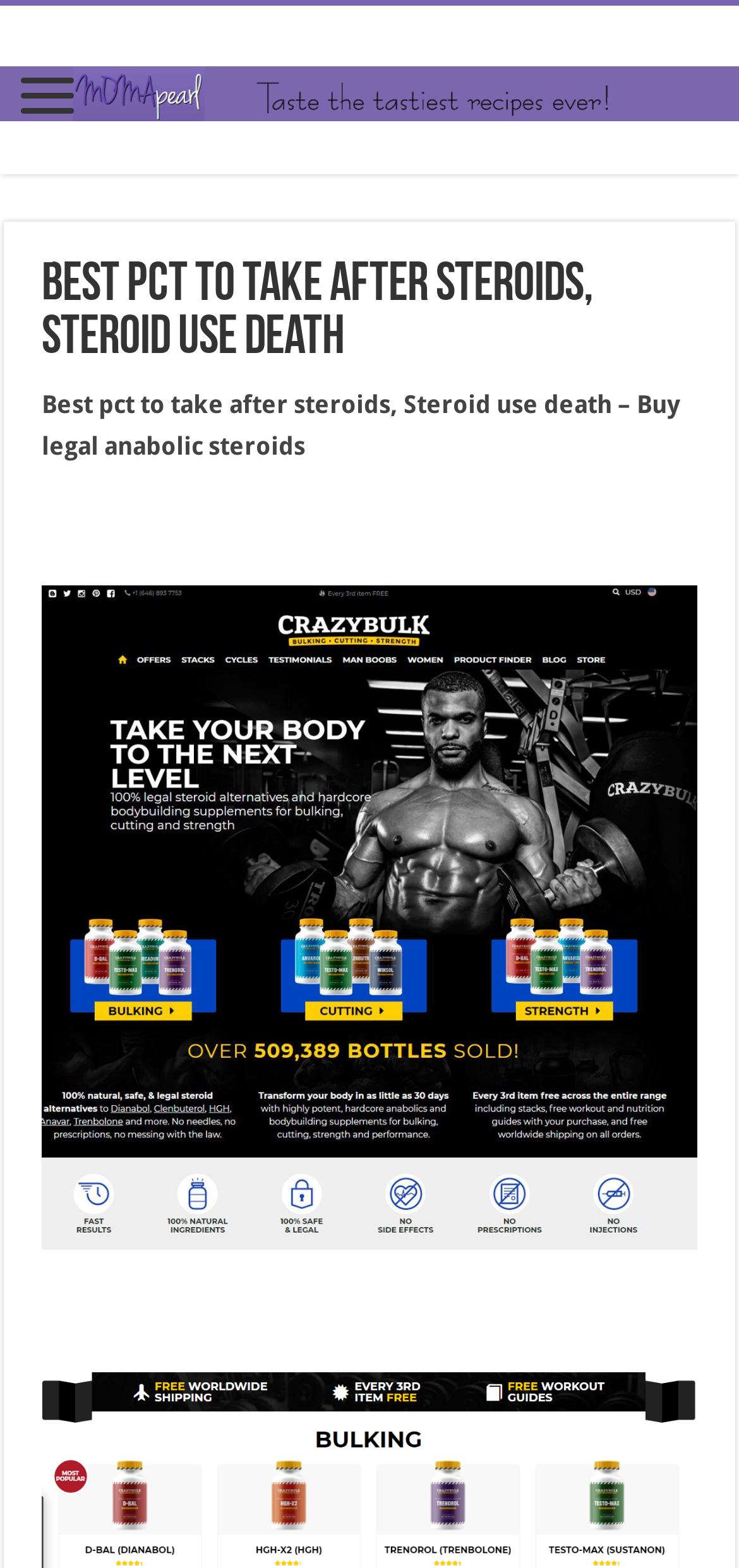Please find and provide the title of the webpage.

Best pct to take after steroids, steroid use death